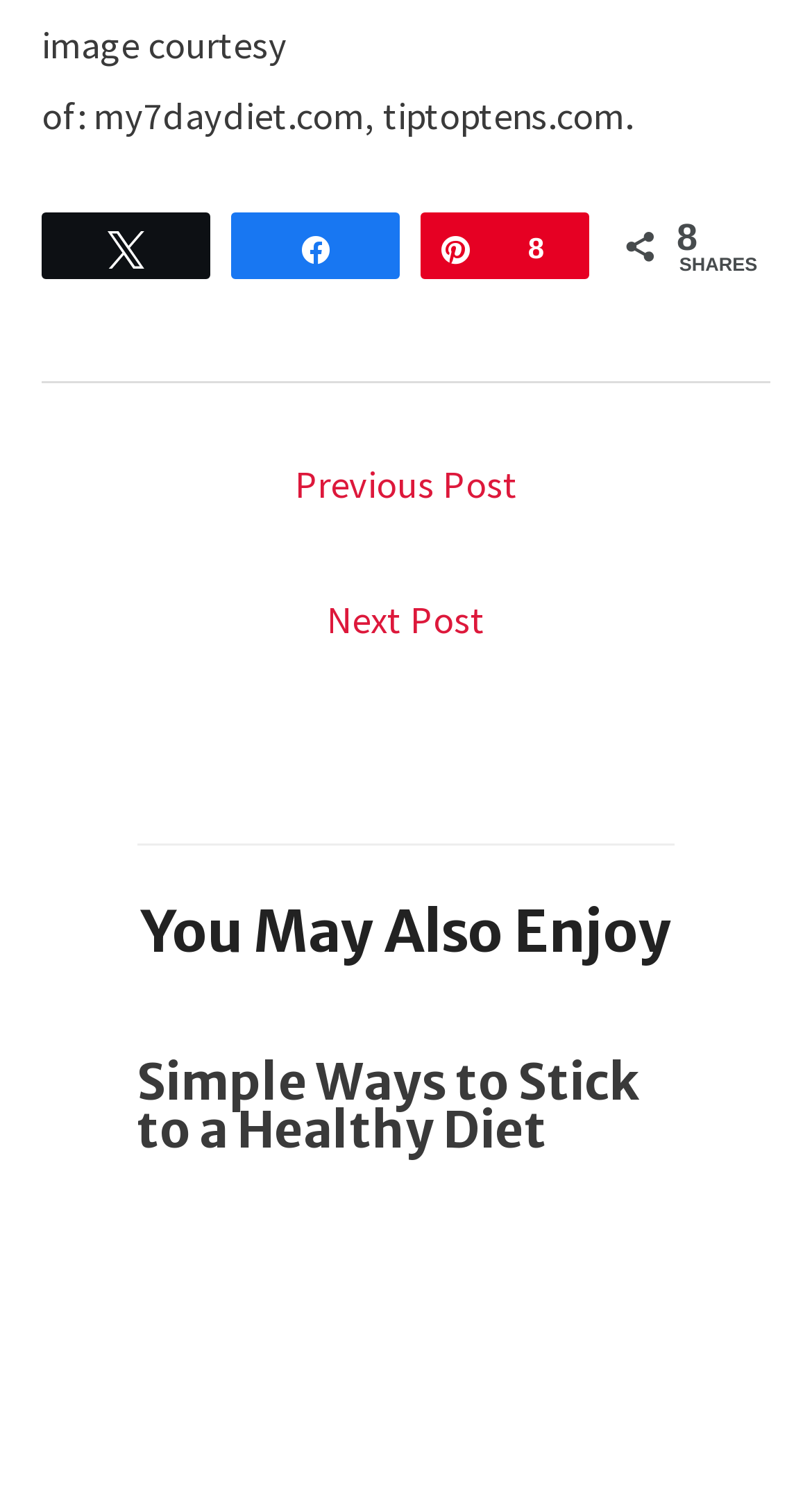Mark the bounding box of the element that matches the following description: "Tweet".

[0.054, 0.142, 0.256, 0.184]